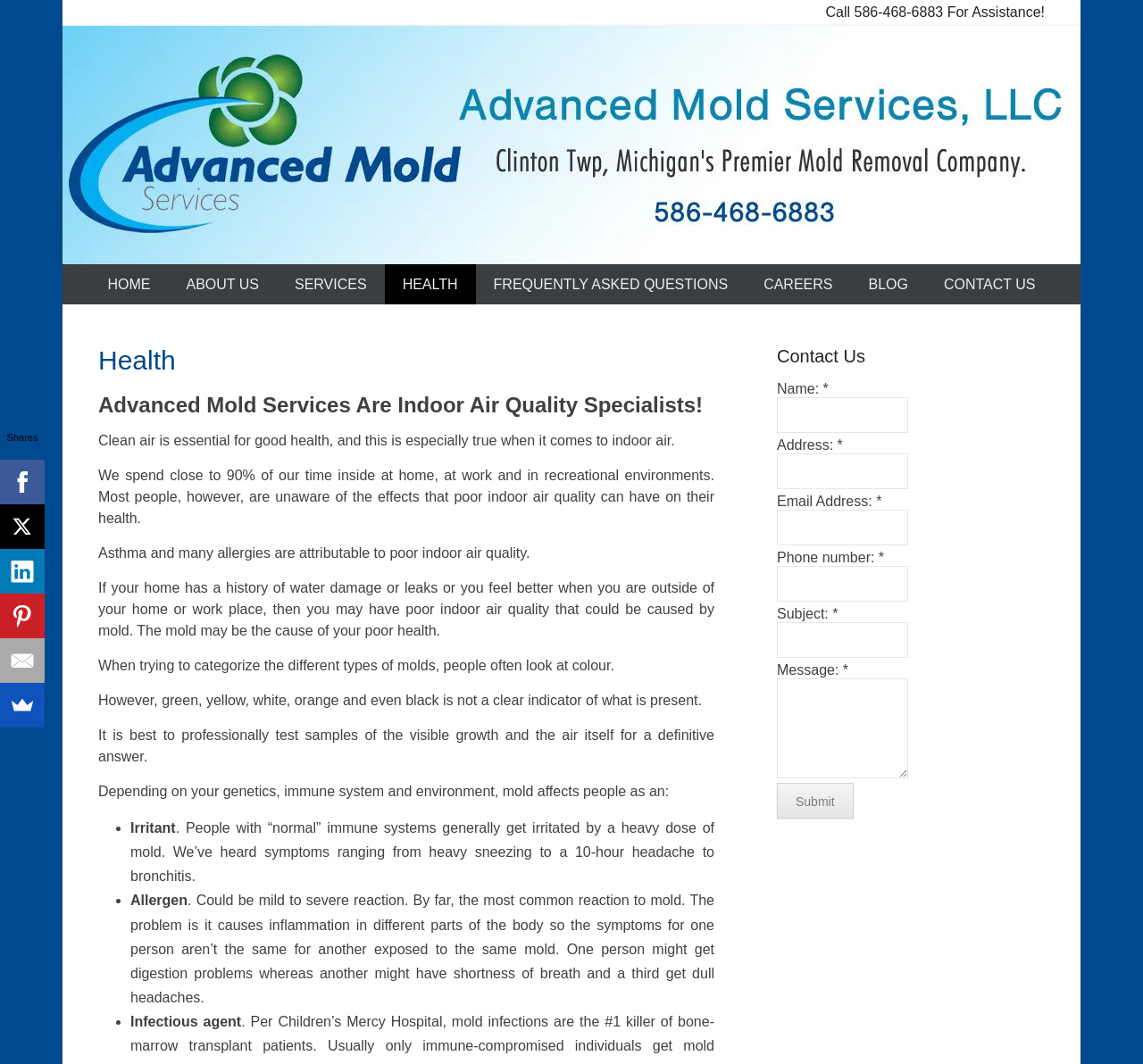What is the last field to fill in the contact form?
From the screenshot, supply a one-word or short-phrase answer.

Message